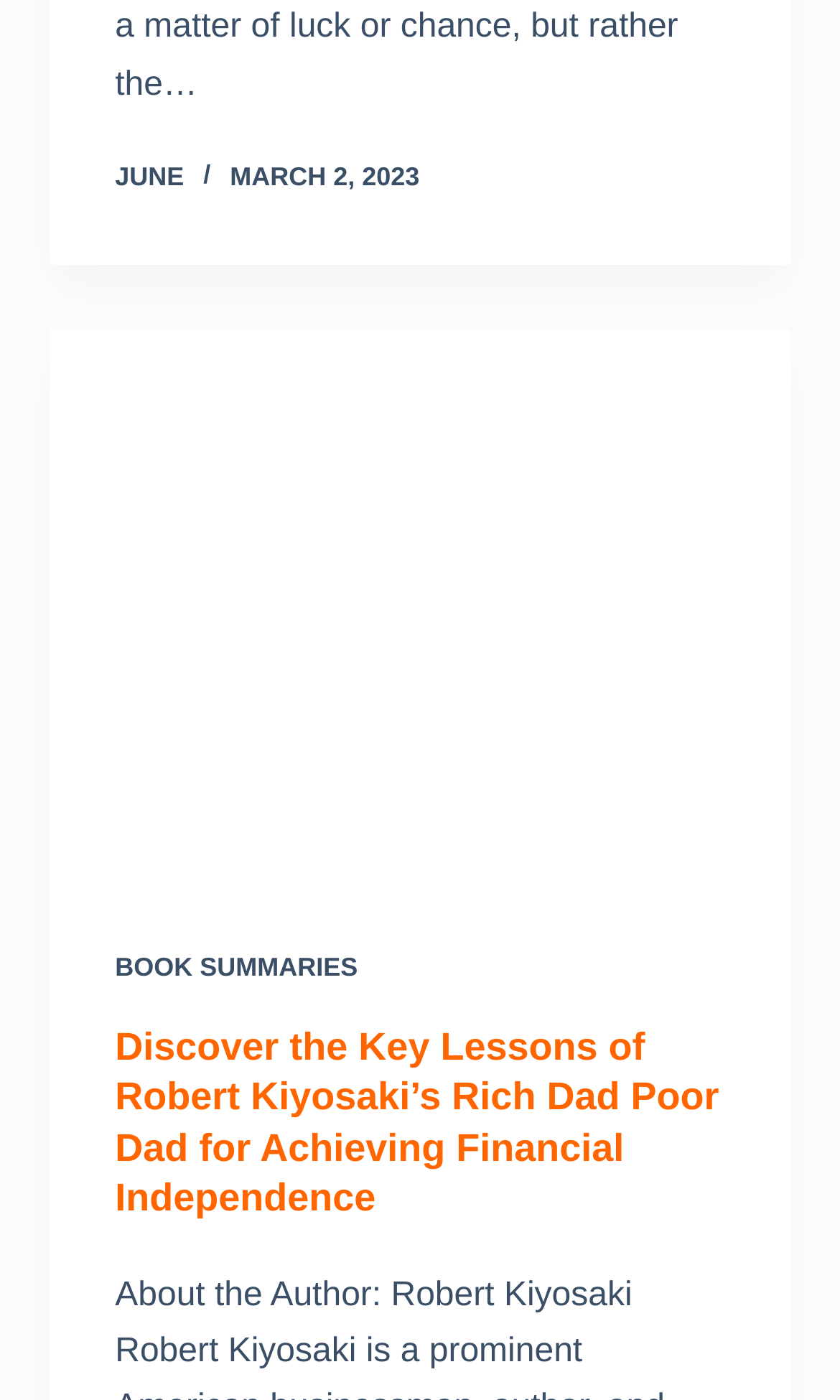Can you look at the image and give a comprehensive answer to the question:
What is the category of the webpage content?

I found a link element with bounding box coordinates [0.137, 0.68, 0.426, 0.702] that has the text 'BOOK SUMMARIES', which suggests that the webpage content falls under this category.